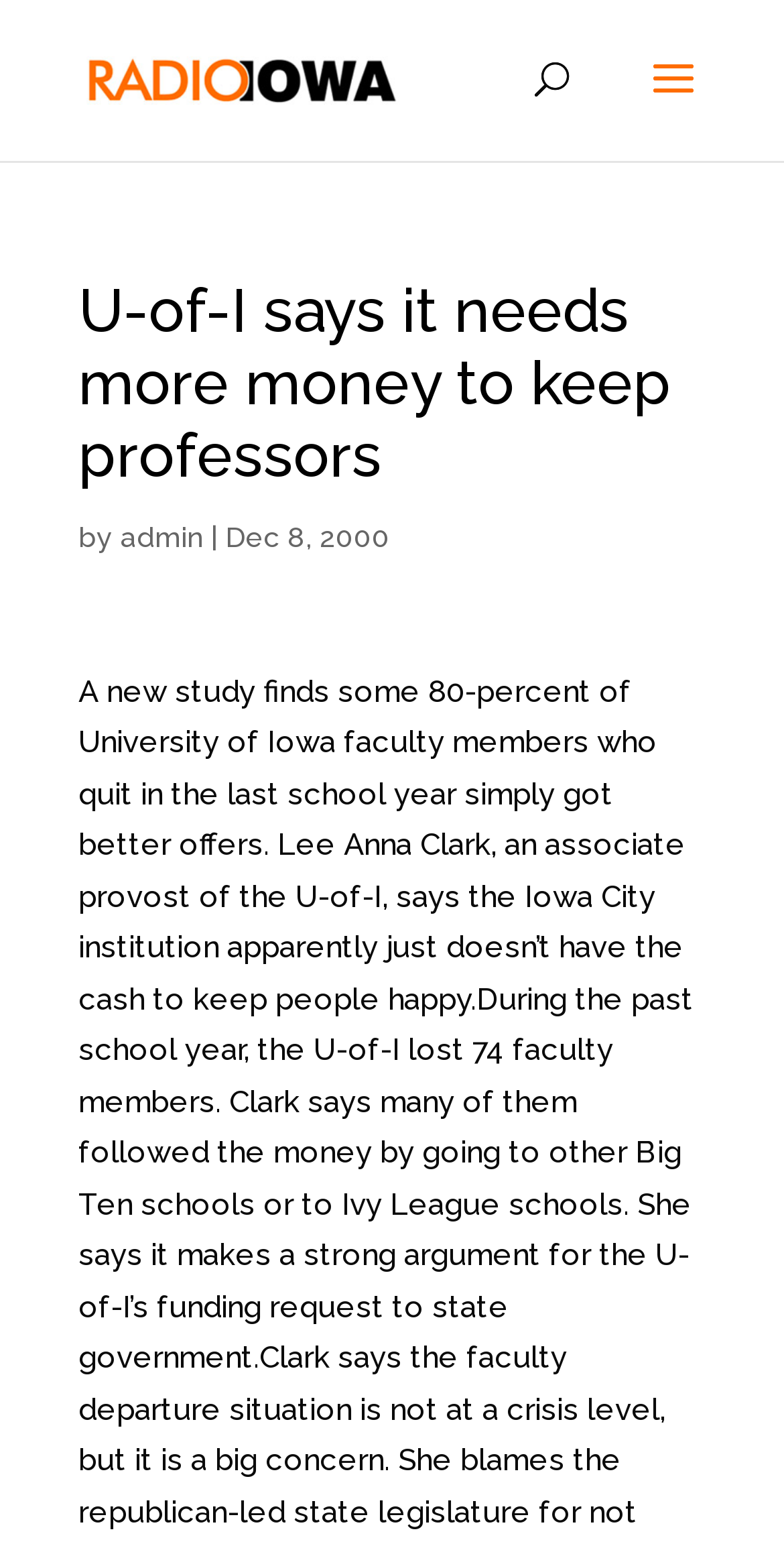When was the article published?
Please provide a comprehensive and detailed answer to the question.

I found the answer by looking at the text below the main heading, where it says 'Dec 8, 2000'.